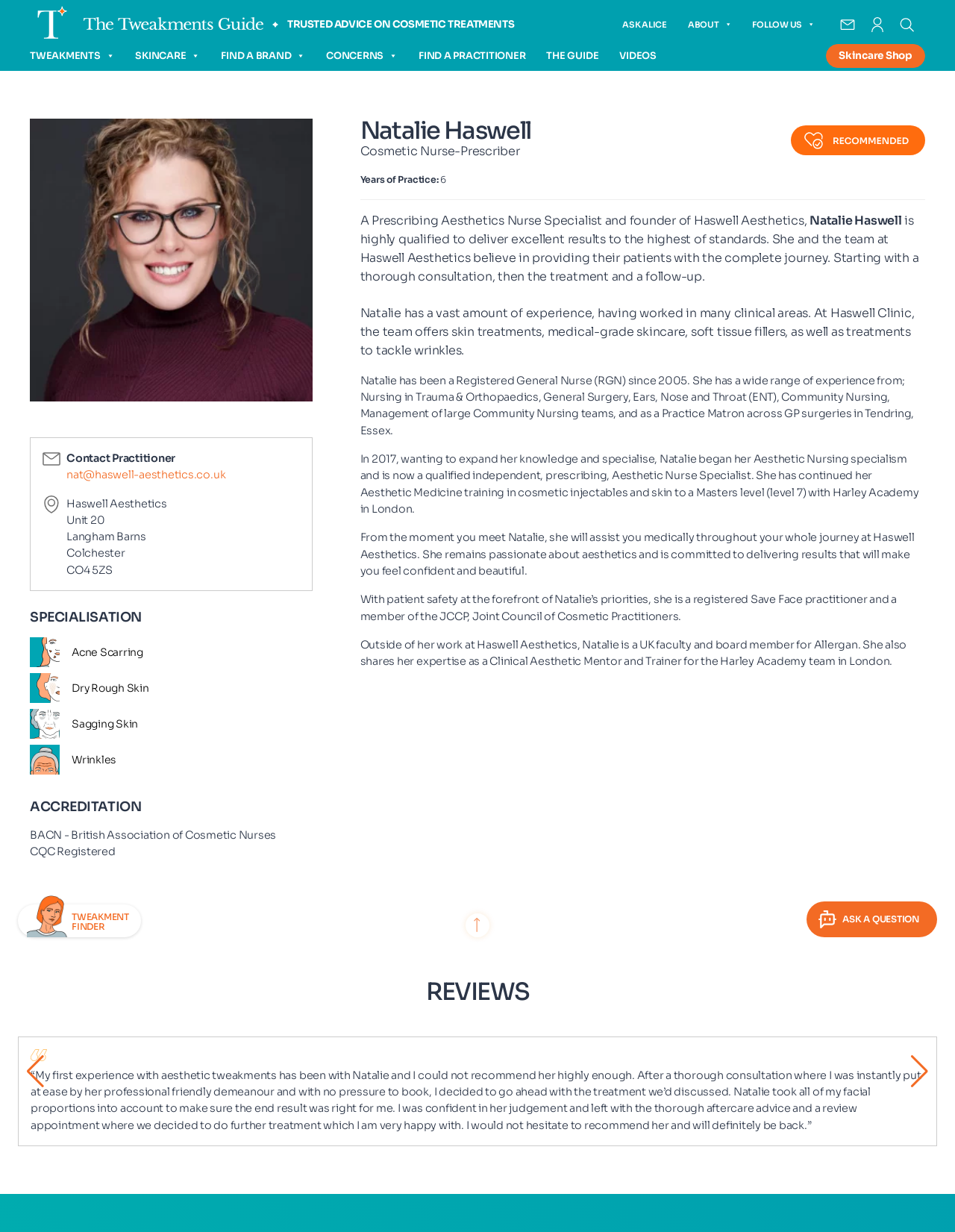Elaborate on the information and visuals displayed on the webpage.

This webpage is about Natalie Haswell, a Prescribing Aesthetics Nurse Specialist and the founder of Haswell Aesthetics in Essex. At the top of the page, there is a navigation menu with links to various sections, including "Tweakments Finder", "The Tweakments Guide", and "Shop". Below the navigation menu, there is a heading that reads "TRUSTED ADVICE ON COSMETIC TREATMENTS".

On the left side of the page, there is a section dedicated to Natalie Haswell, with a heading that reads "Natalie Haswell" and a subheading that describes her as a "Cosmetic Nurse-Prescriber". Below this, there is a paragraph of text that describes her qualifications and experience, including her years of practice and her accreditation with the British Association of Cosmetic Nurses (BACN) and the Care Quality Commission (CQC).

Below this section, there is a list of specializations, including "Acne Scarring", "Dry Rough Skin", "Sagging Skin", and "Wrinkles", each with a corresponding image. Further down the page, there is a section on accreditation, with text describing Natalie's registration with the BACN and the CQC.

The main content of the page is a biography of Natalie Haswell, describing her experience and qualifications as a nurse and aesthetic specialist. The text is divided into several paragraphs, with headings that break up the content. There are also several images scattered throughout the page, including a profile picture of Natalie Haswell.

At the bottom of the page, there is a section dedicated to reviews, with a heading that reads "REVIEWS" and a separator line below. The review is a lengthy testimonial from a satisfied client, describing their positive experience with Natalie Haswell.

Throughout the page, there are various links and navigation menus that allow the user to explore different sections of the website. There are also several images and icons, including a logo for "The Tweakments Guide" and a "TTG Logo" in the top navigation menu.